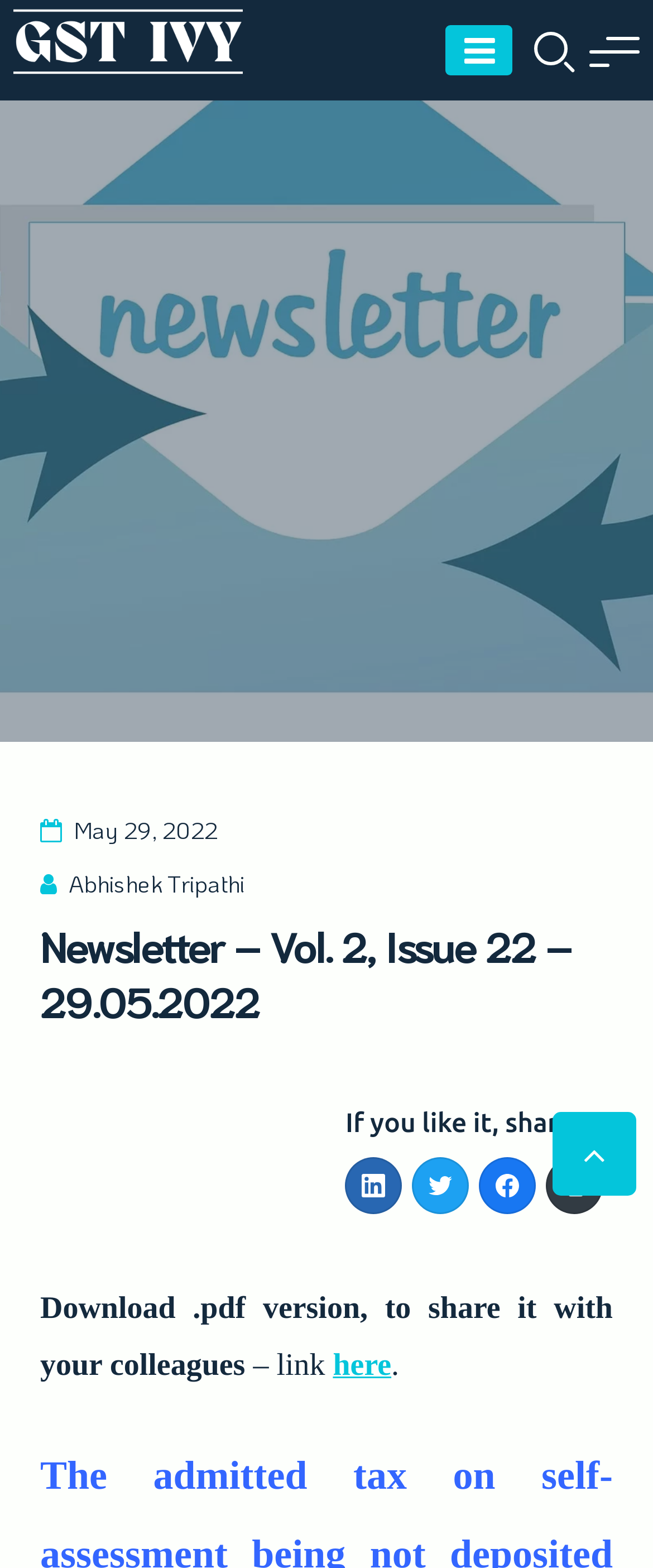Determine the bounding box of the UI element mentioned here: "here". The coordinates must be in the format [left, top, right, bottom] with values ranging from 0 to 1.

[0.51, 0.86, 0.599, 0.882]